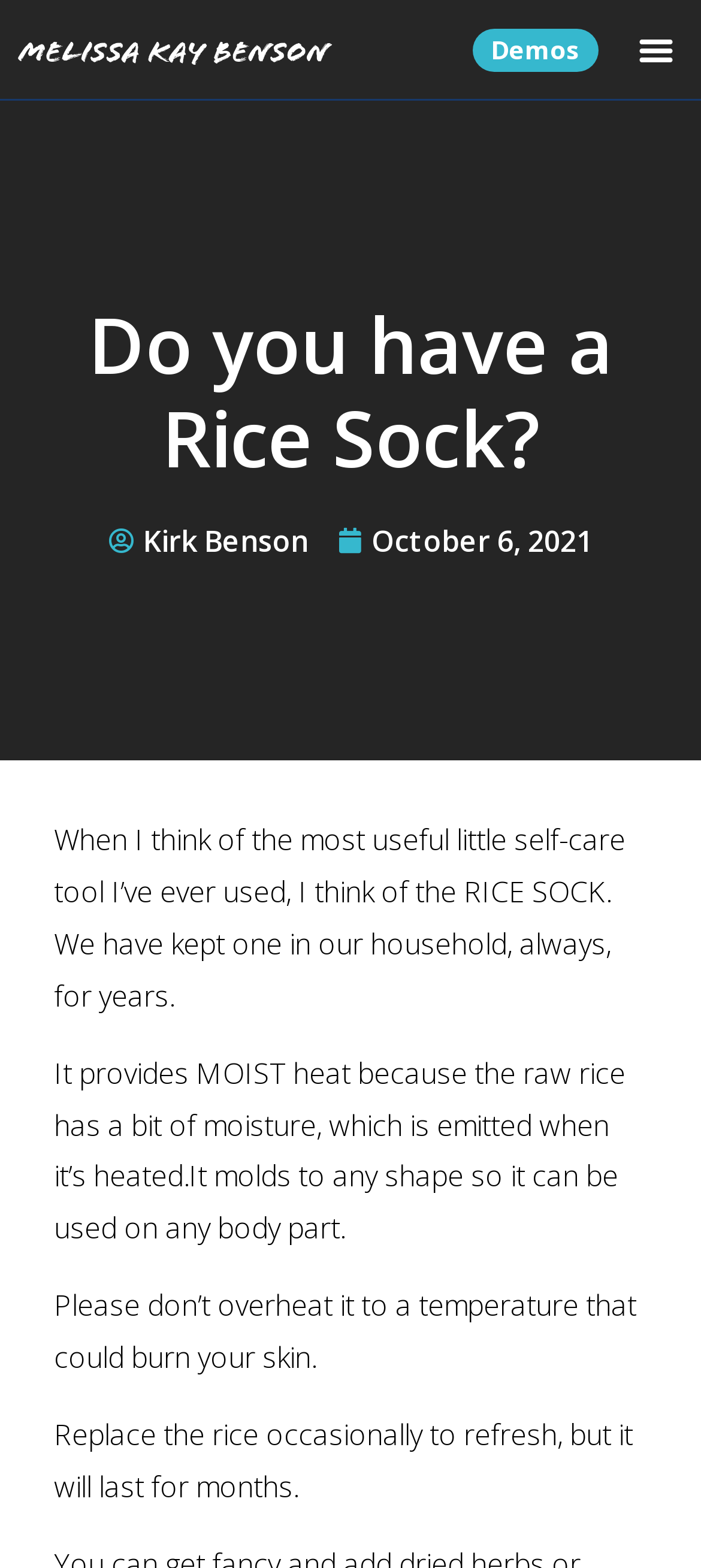How often should the rice be replaced?
Answer briefly with a single word or phrase based on the image.

Occasionally